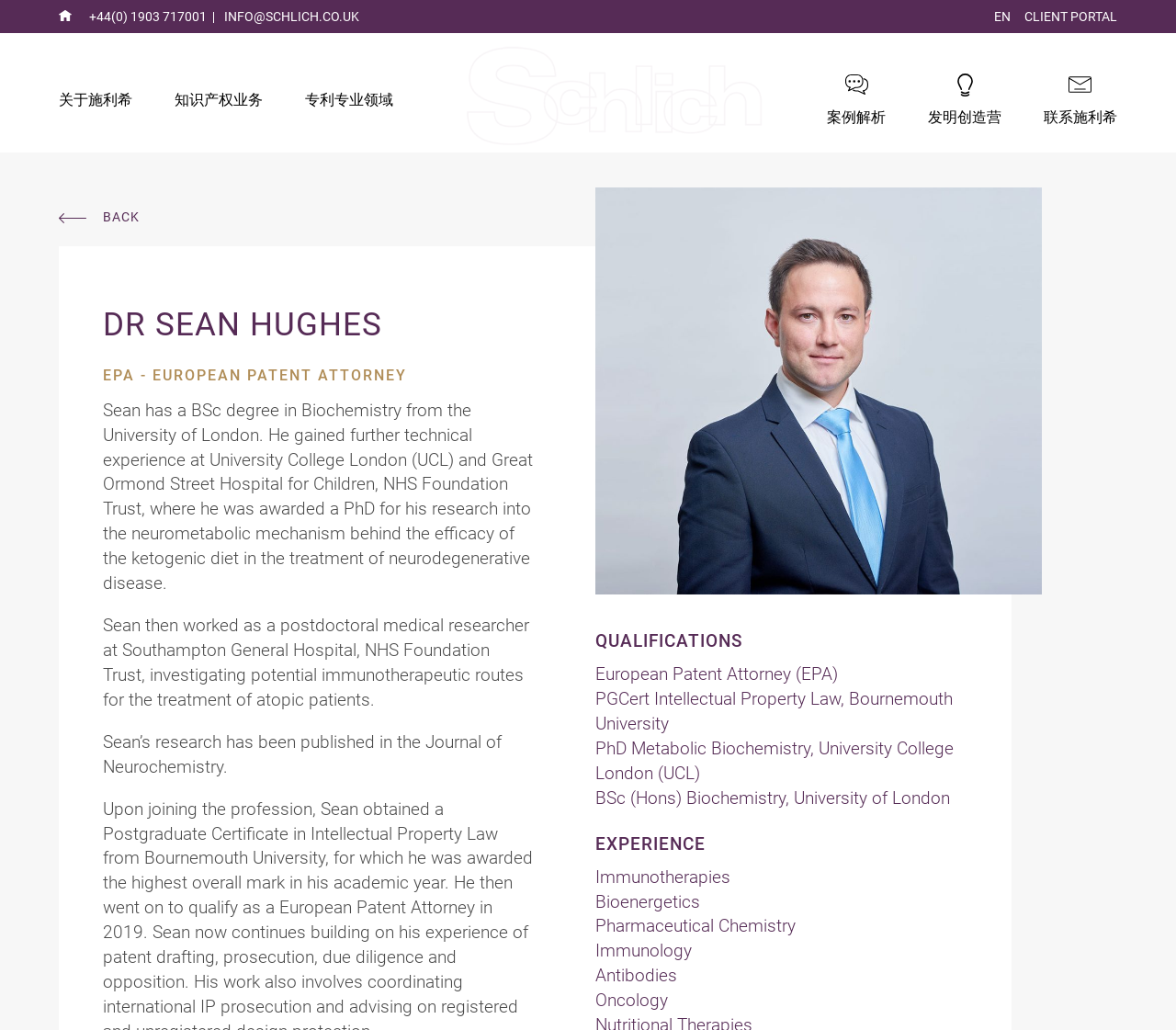What was Sean's research about?
Ensure your answer is thorough and detailed.

According to the webpage, Sean's research was about the neurometabolic mechanism behind the efficacy of the ketogenic diet in the treatment of neurodegenerative disease, which is mentioned in the static text under the 'DR SEAN HUGHES' heading.